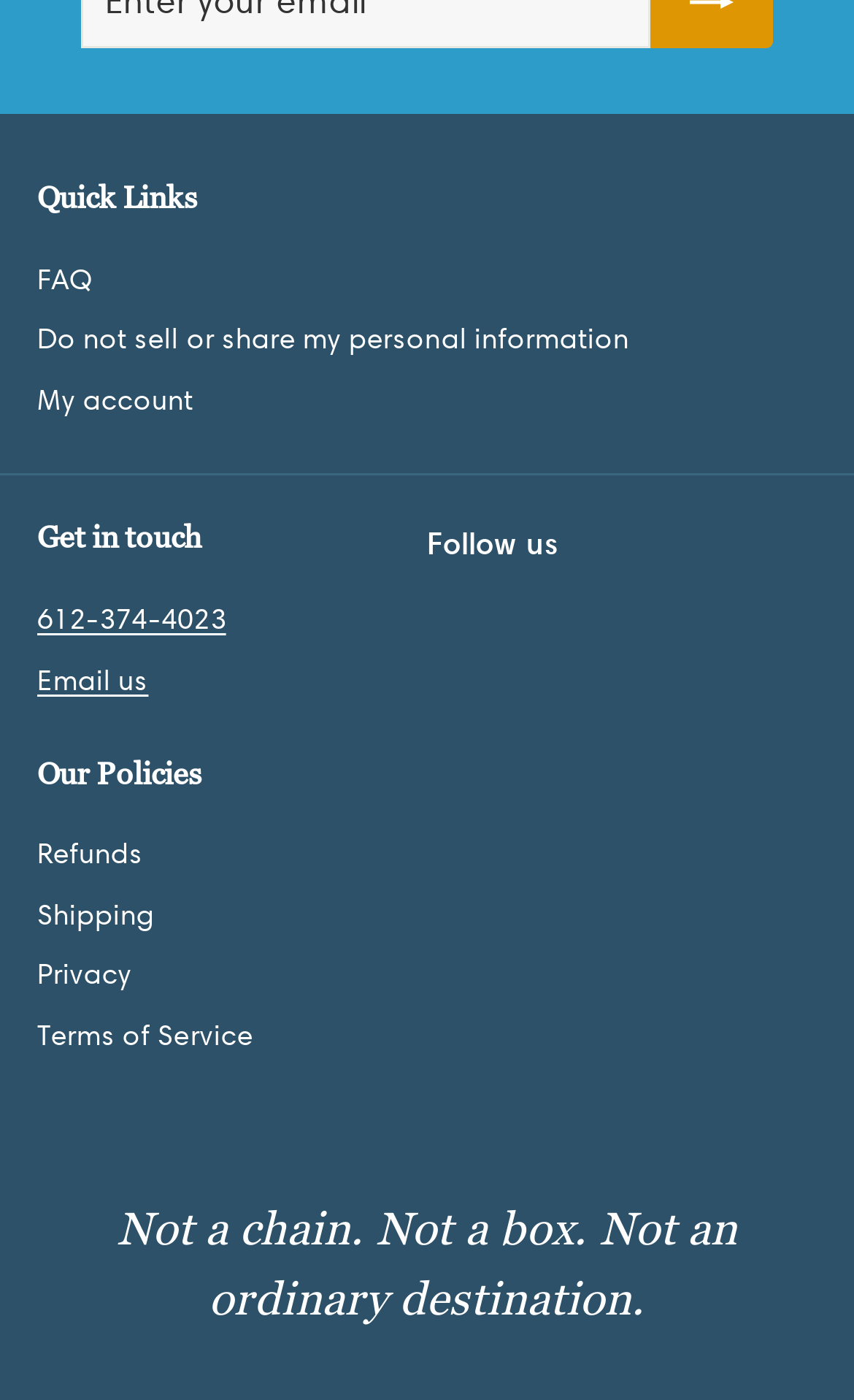Can you pinpoint the bounding box coordinates for the clickable element required for this instruction: "View FAQs"? The coordinates should be four float numbers between 0 and 1, i.e., [left, top, right, bottom].

[0.044, 0.178, 0.108, 0.221]